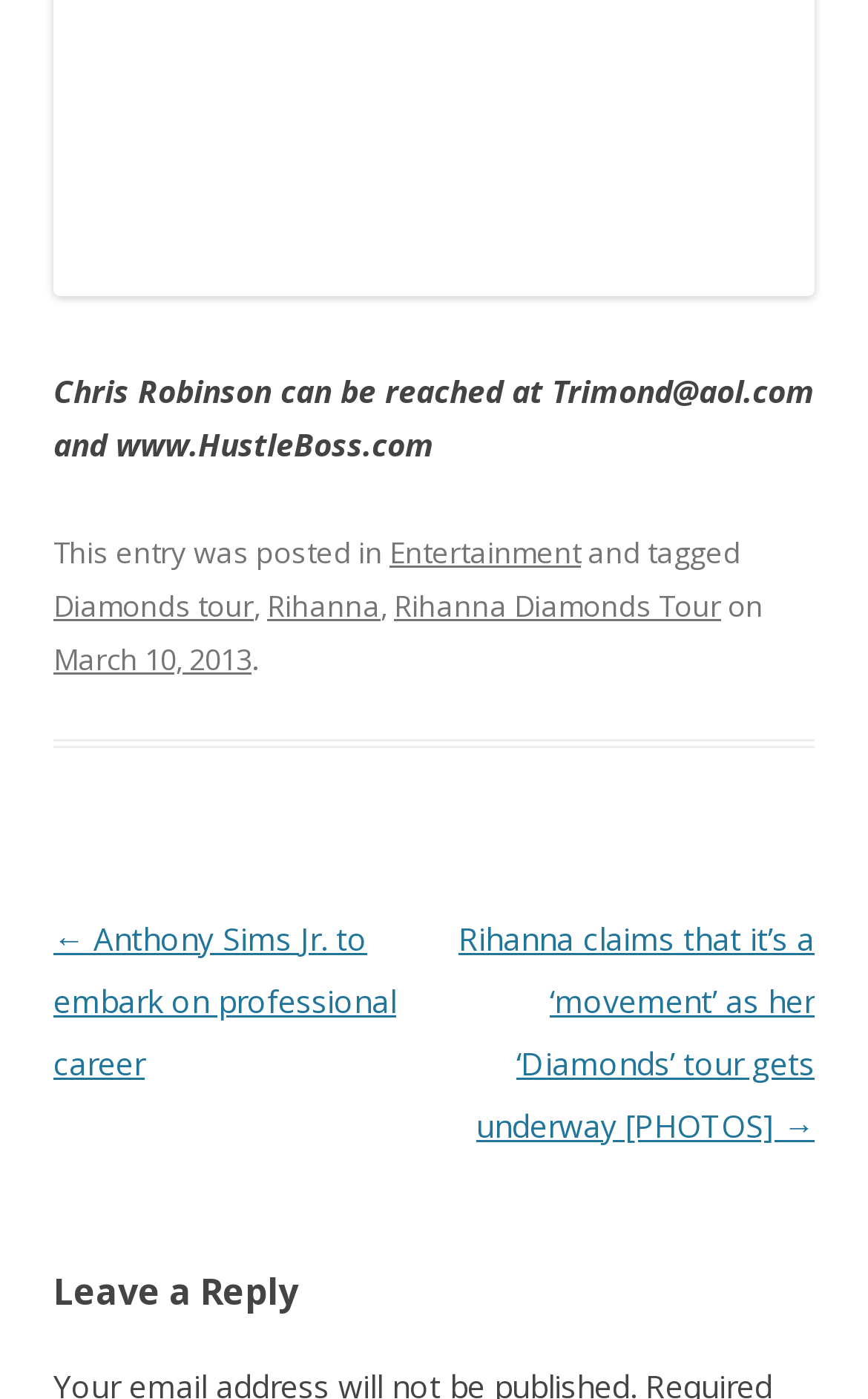Locate the bounding box coordinates of the clickable region to complete the following instruction: "Leave a reply."

[0.062, 0.903, 0.938, 0.941]